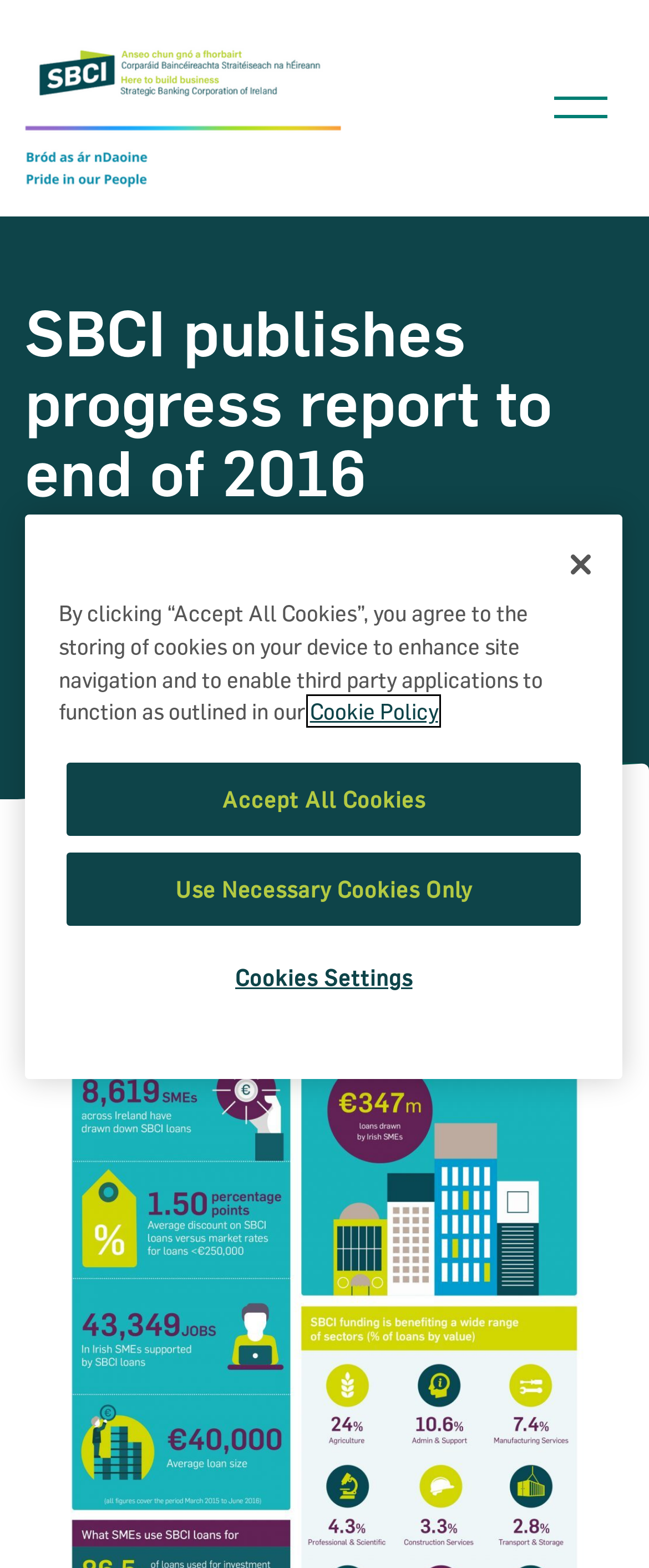What is the purpose of the button 'Open navigation menu'?
Relying on the image, give a concise answer in one word or a brief phrase.

To open navigation menu